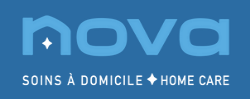What symbol is adjacent to the word 'nova'?
Give a single word or phrase as your answer by examining the image.

A star symbol